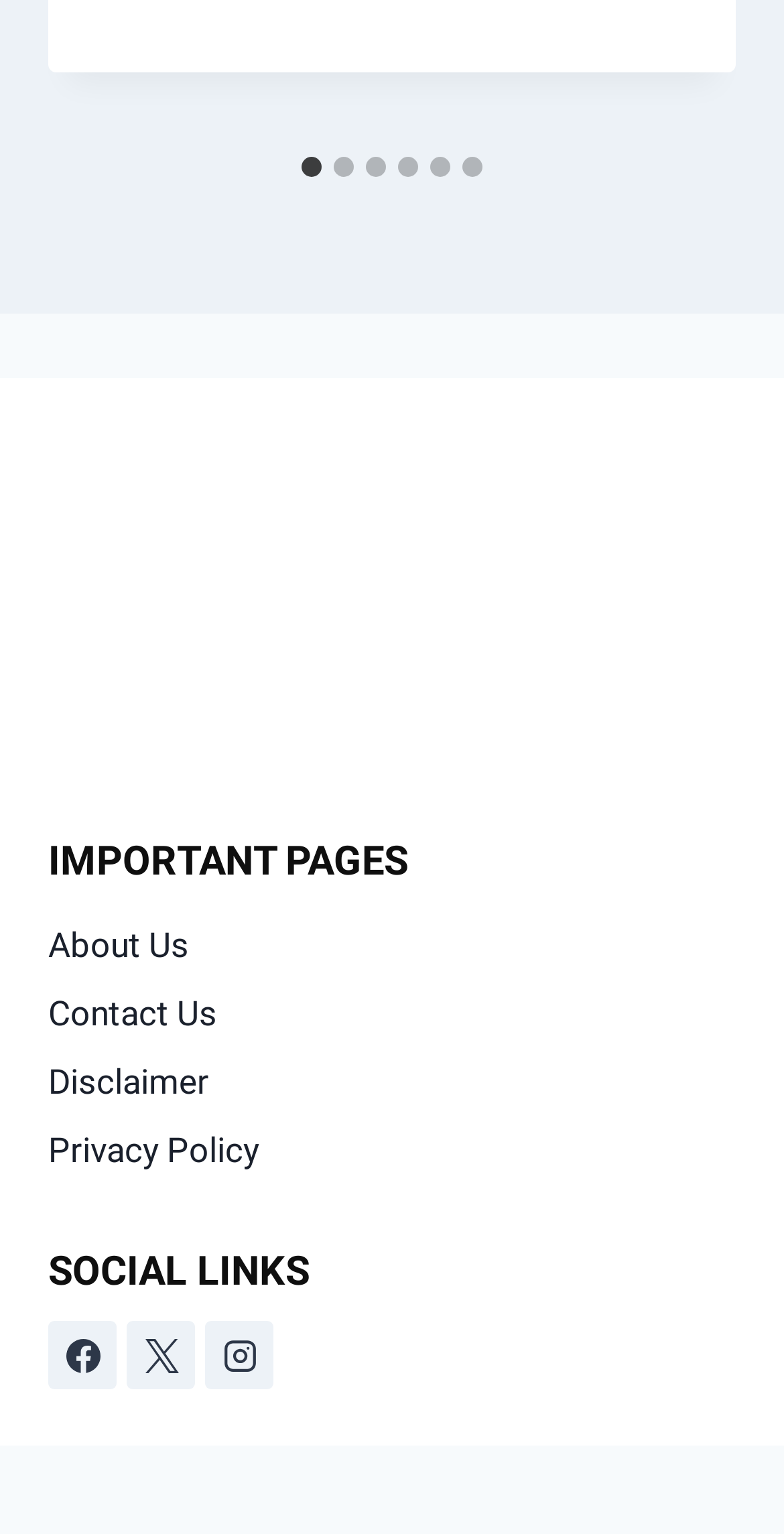Reply to the question below using a single word or brief phrase:
What is the orientation of the tab list?

Horizontal